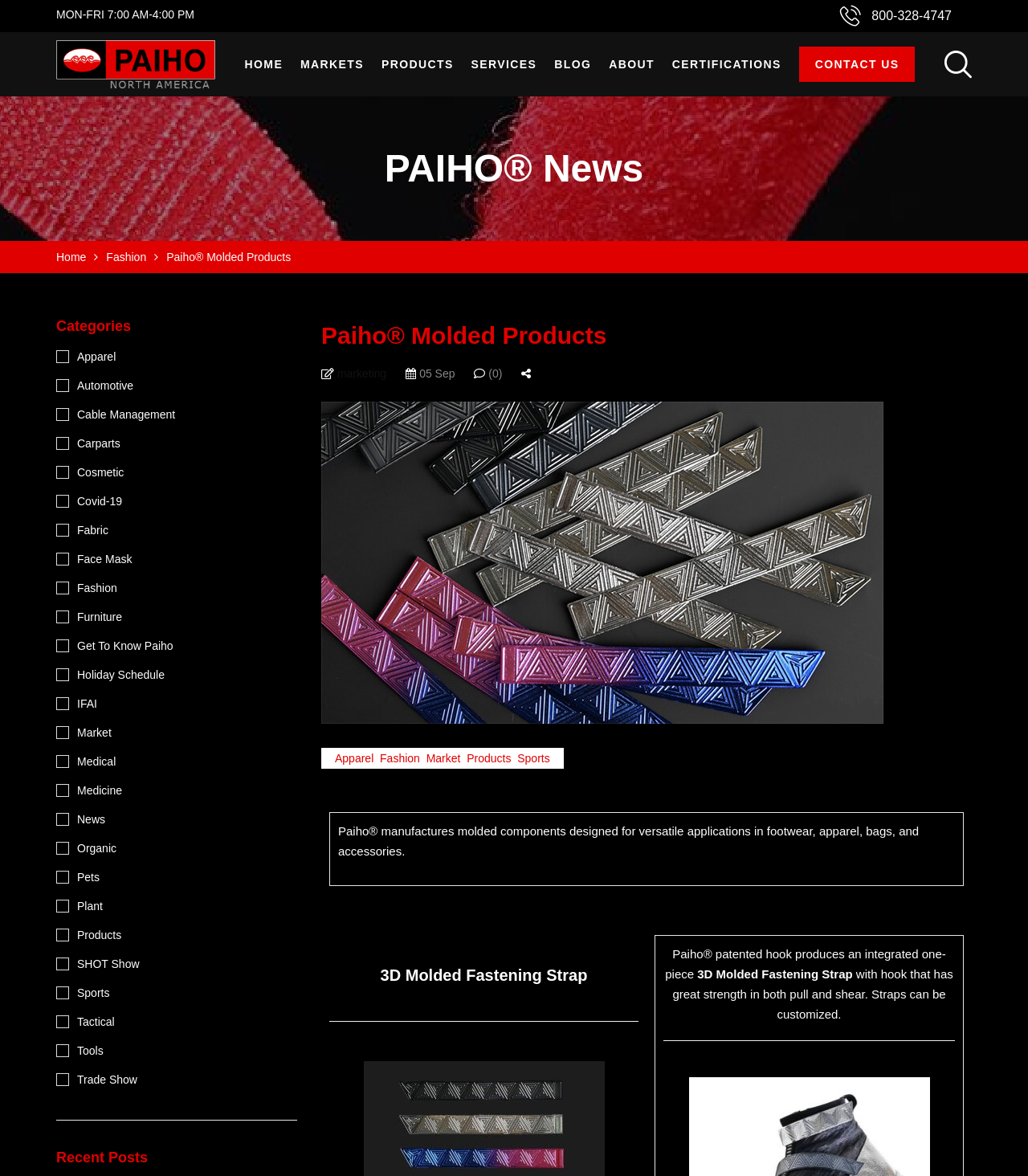Please identify the bounding box coordinates of the area that needs to be clicked to follow this instruction: "Read the latest news".

[0.055, 0.116, 0.945, 0.171]